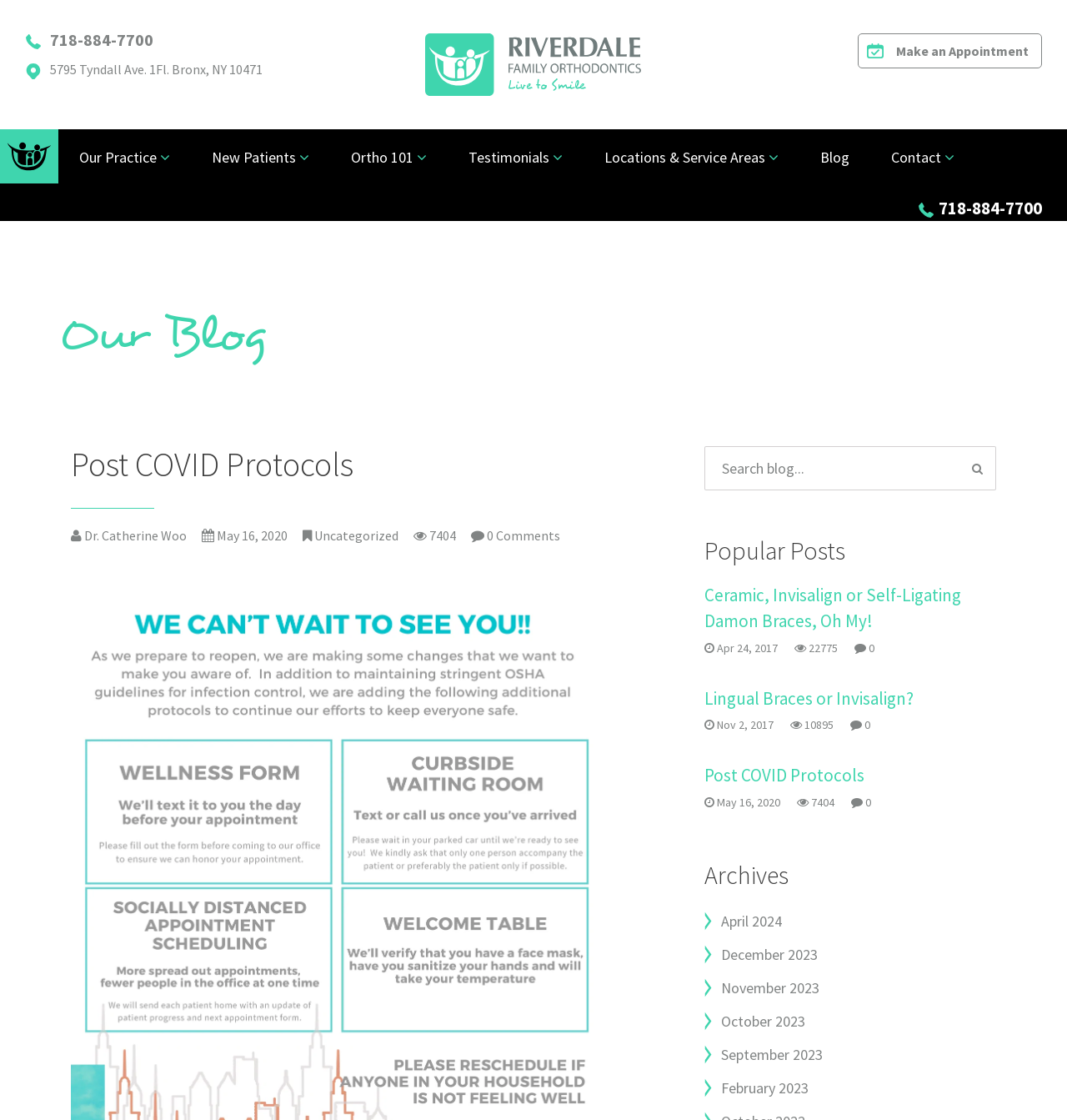How many popular posts are listed on the webpage?
Provide a detailed answer to the question using information from the image.

I counted the number of popular posts by looking at the section with the heading 'Popular Posts', where I saw three links to different blog posts.